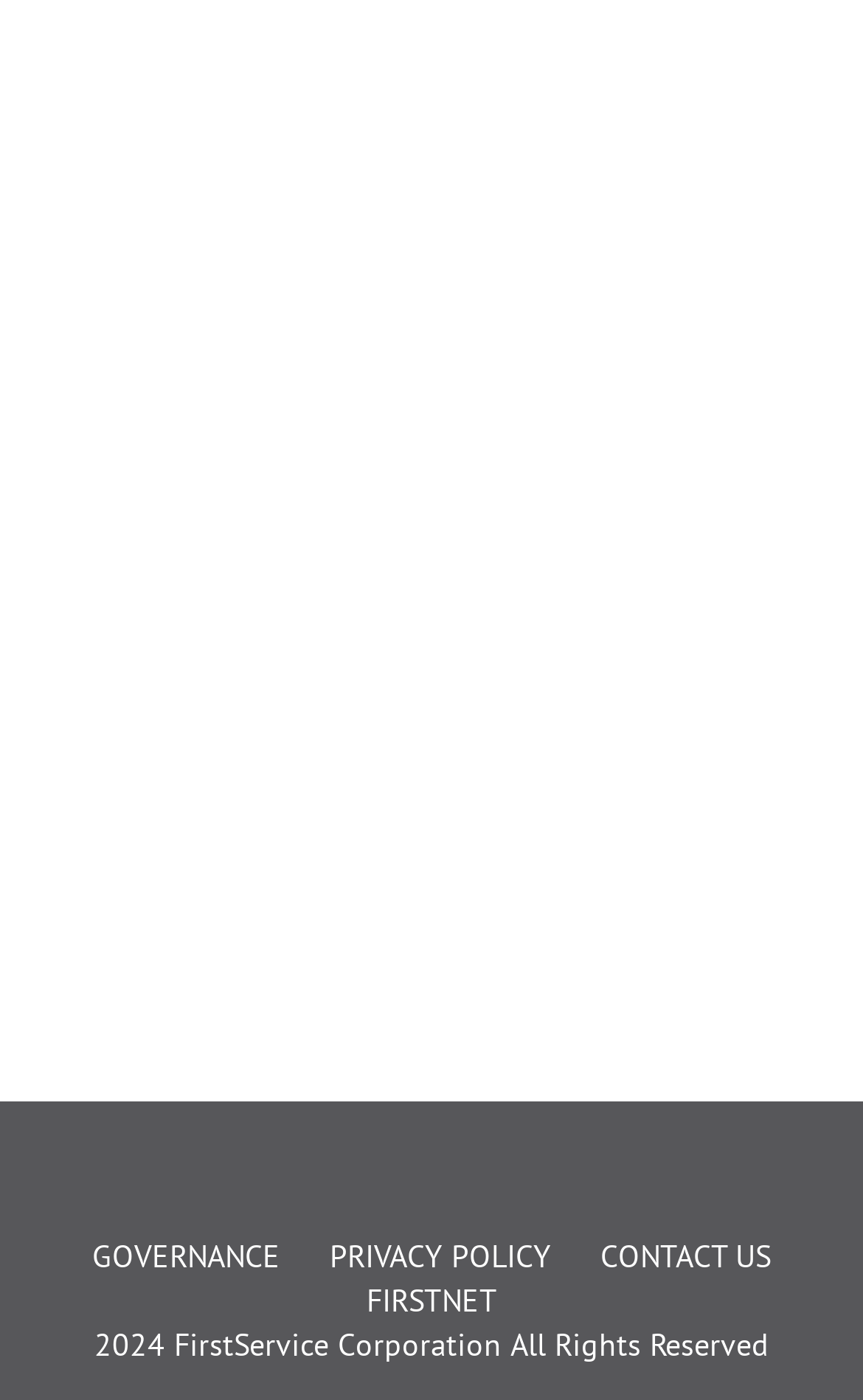Respond to the question below with a single word or phrase: What is the name of the corporation mentioned at the bottom of the page?

FirstService Corporation